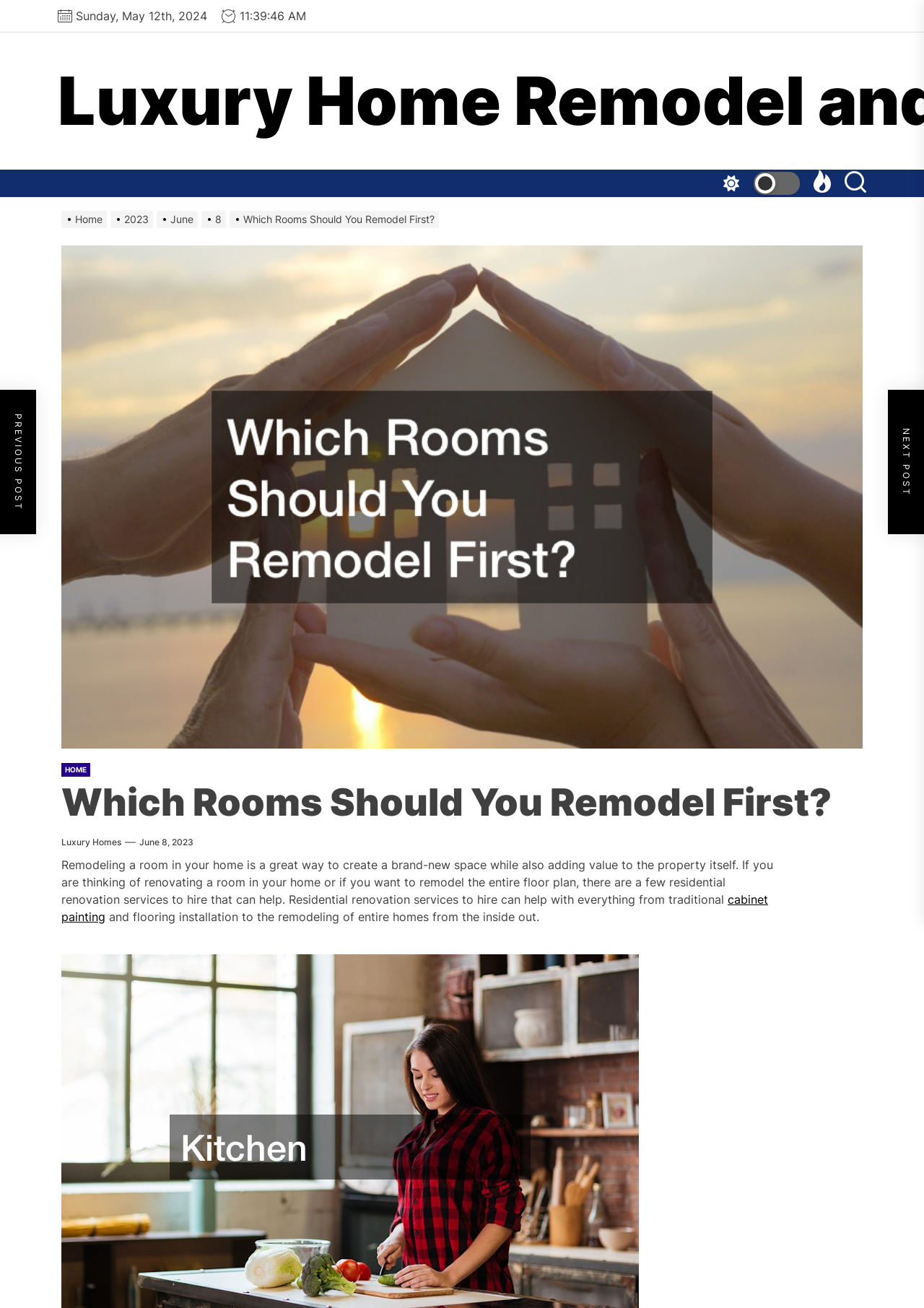What is the topic of the webpage?
Observe the image and answer the question with a one-word or short phrase response.

Room remodeling